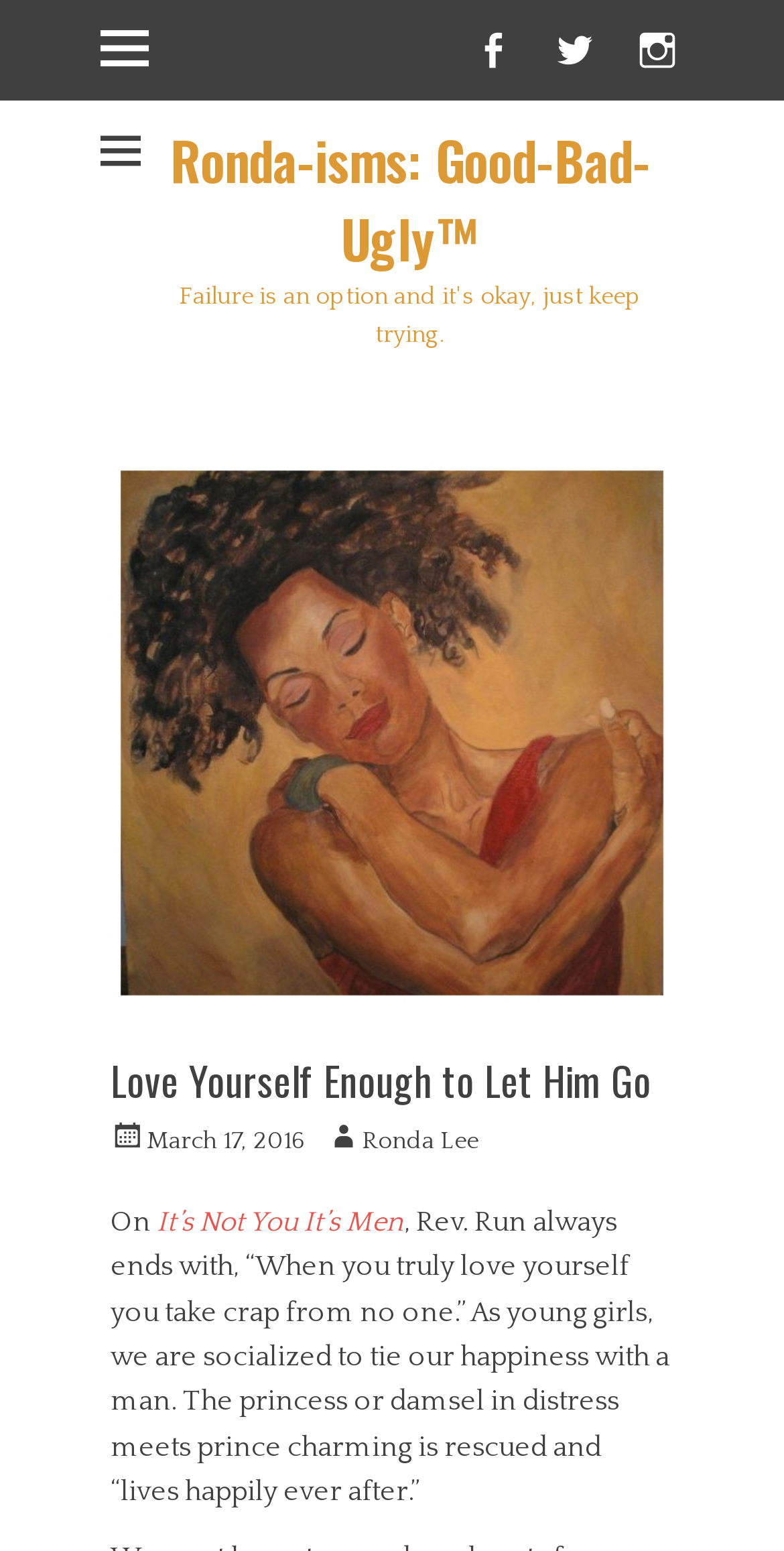What is the name of the website or blog?
Provide a concise answer using a single word or phrase based on the image.

Ronda-isms: Good-Bad-Ugly